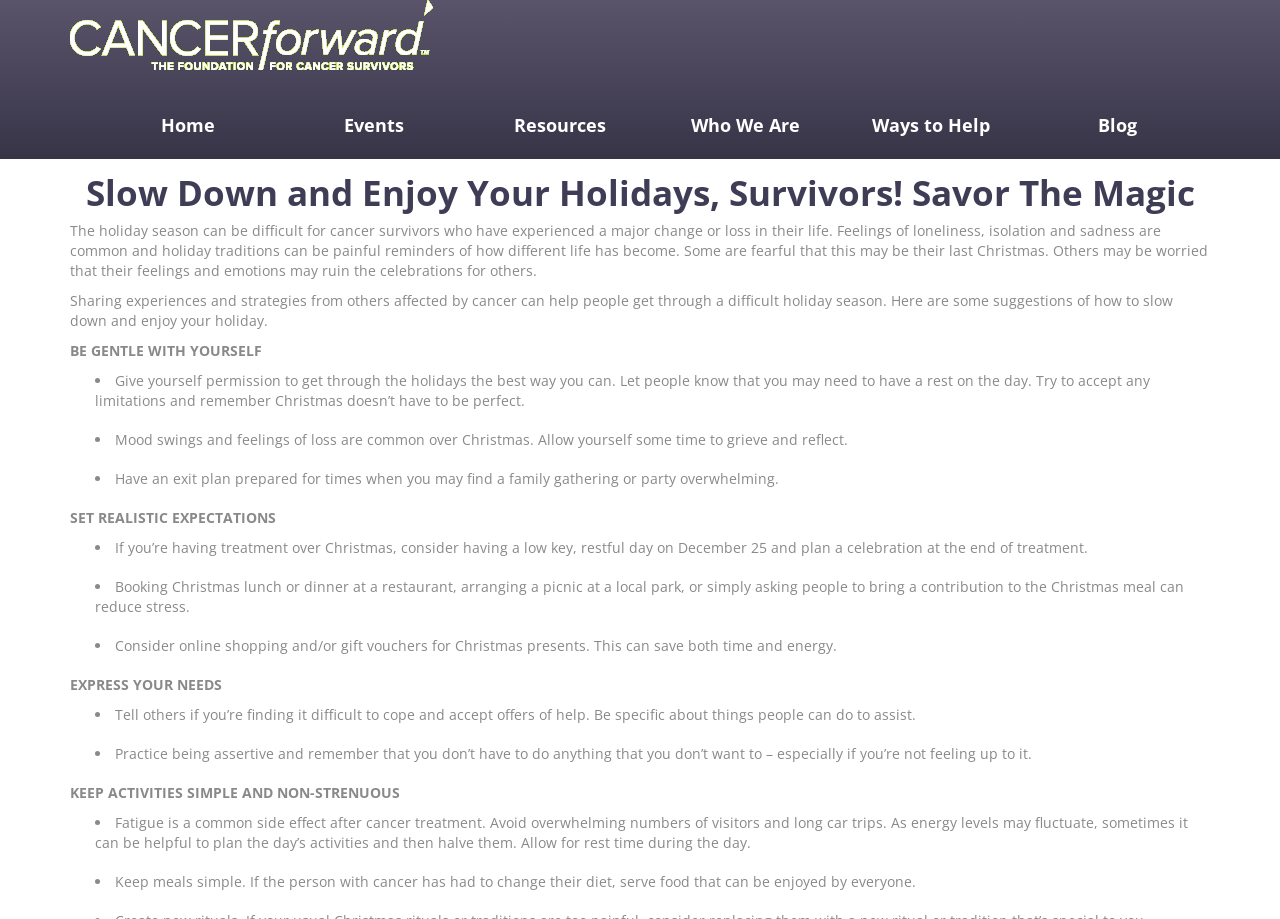Refer to the screenshot and answer the following question in detail:
Why is it important to set realistic expectations?

The webpage suggests setting realistic expectations as a way to reduce stress during the holiday season, implying that having unrealistic expectations can lead to increased stress and anxiety.